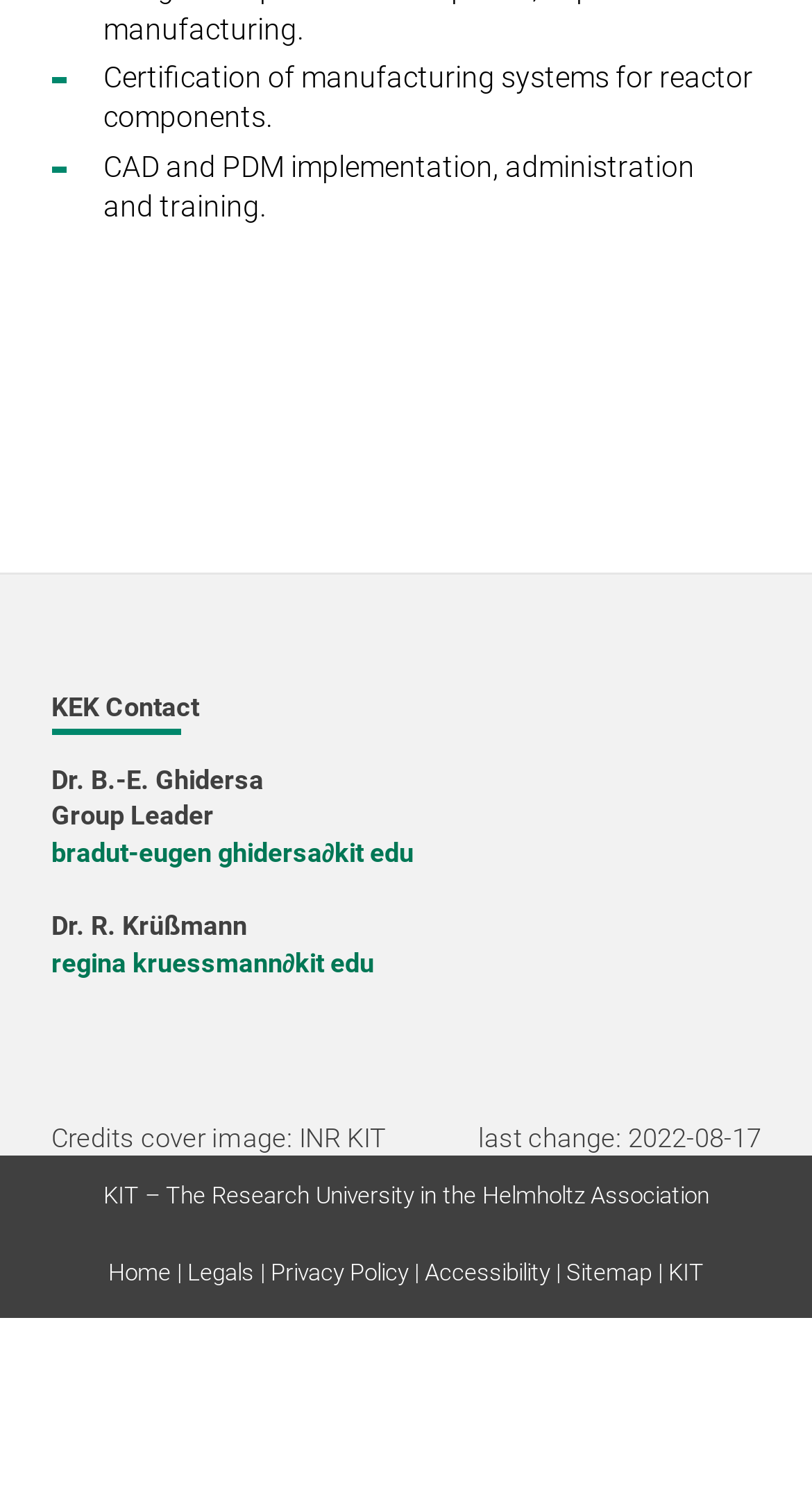Locate the bounding box coordinates of the segment that needs to be clicked to meet this instruction: "Go to Legals page".

[0.231, 0.842, 0.313, 0.86]